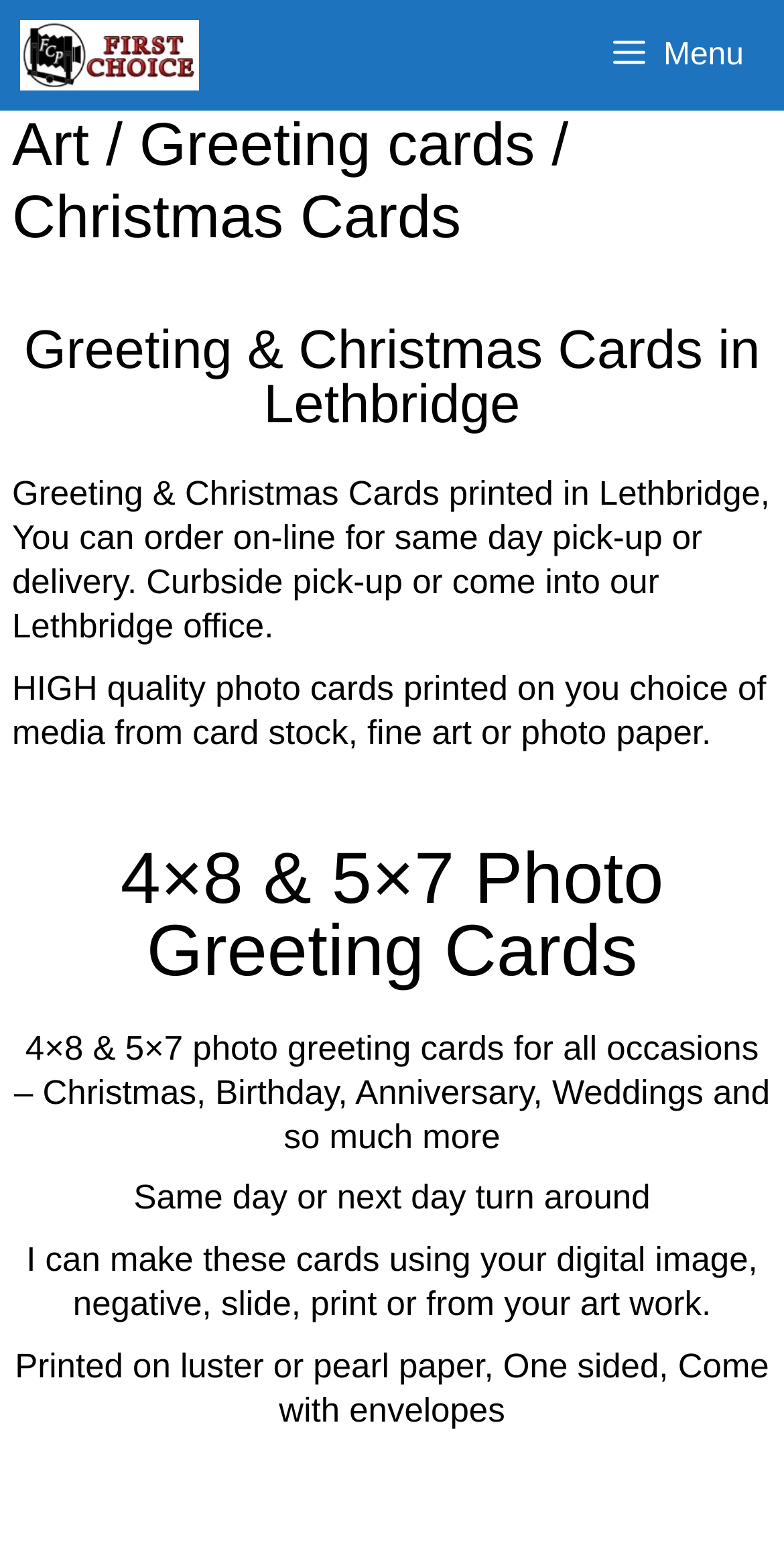Can you extract the primary headline text from the webpage?

Art / Greeting cards / Christmas Cards